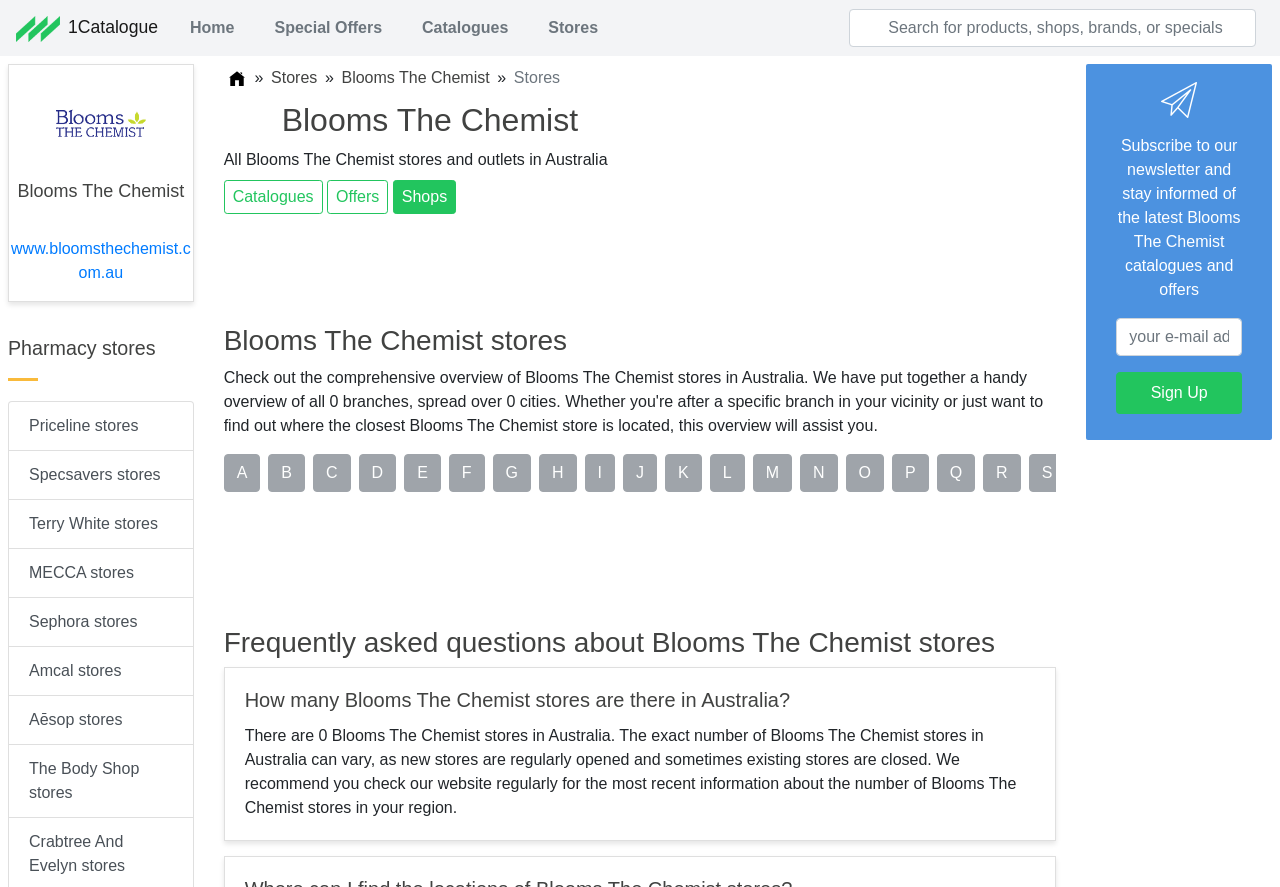Give a succinct answer to this question in a single word or phrase: 
What is the topic of the frequently asked questions section?

Blooms The Chemist stores